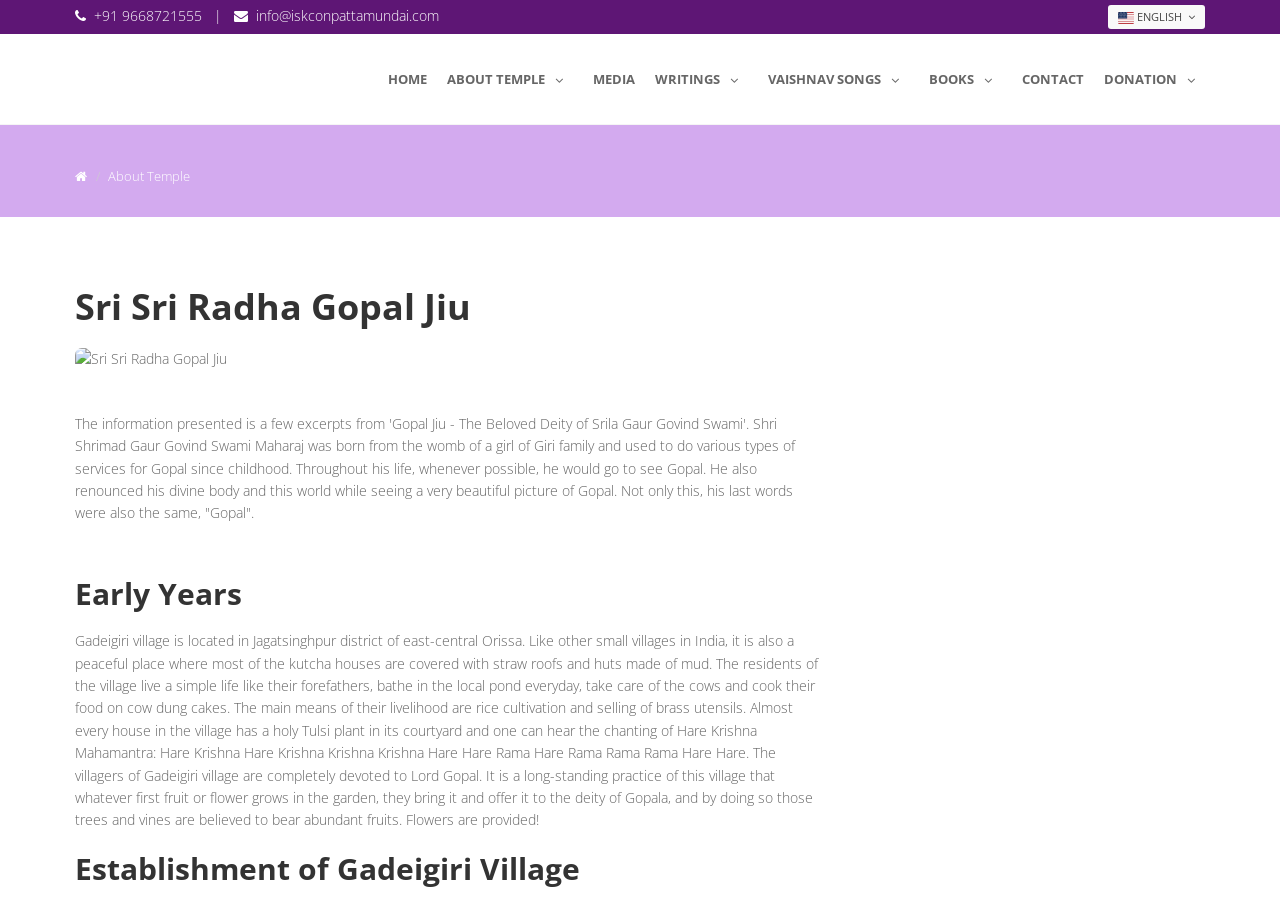What is the email address on the webpage?
Provide a detailed and extensive answer to the question.

I found this email address by looking at the link 'info@iskconpattamundai.com' which is likely a contact email.